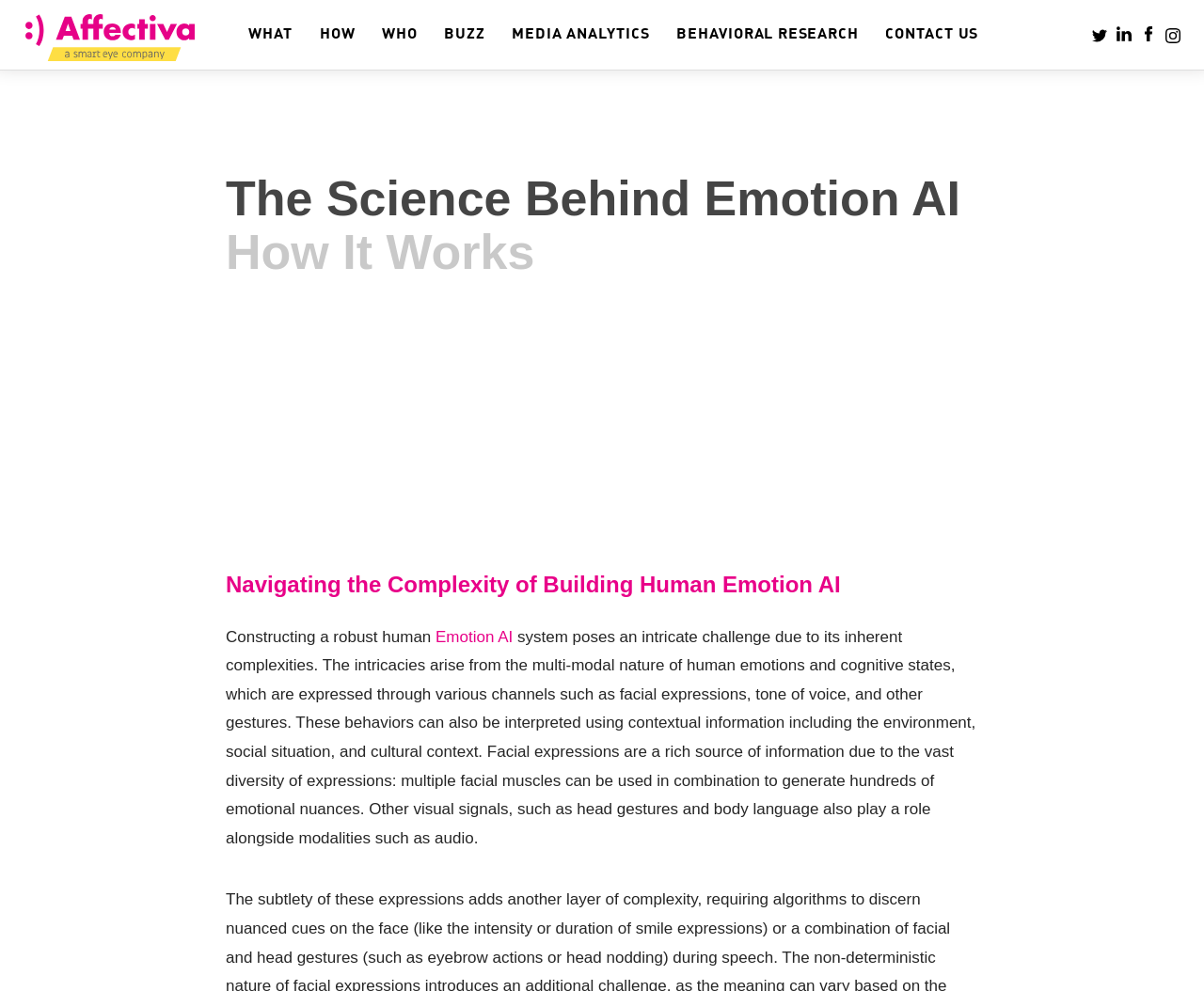Use a single word or phrase to answer the following:
What is the main topic of this webpage?

Emotion AI